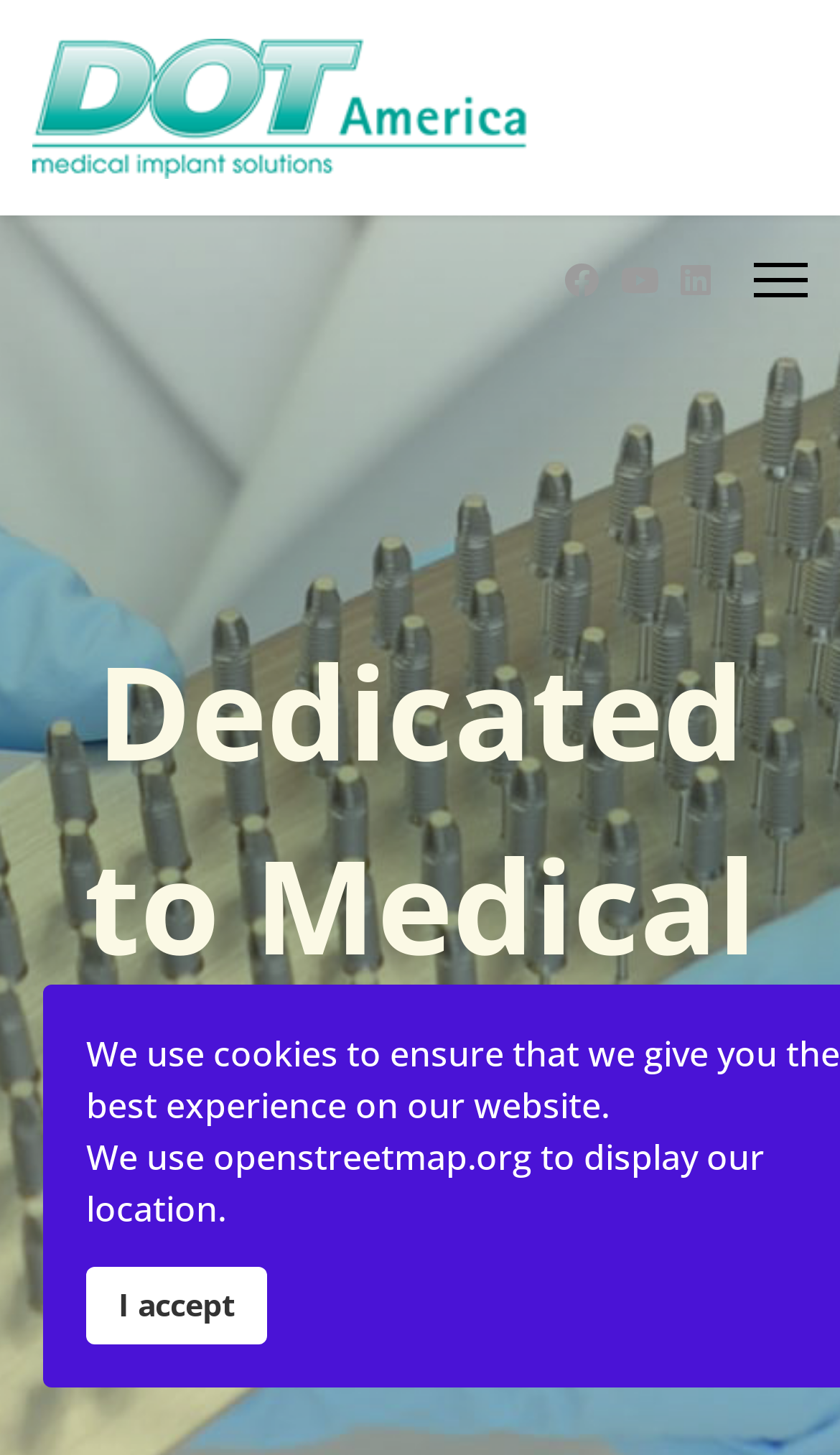How many social media links are there? Using the information from the screenshot, answer with a single word or phrase.

3